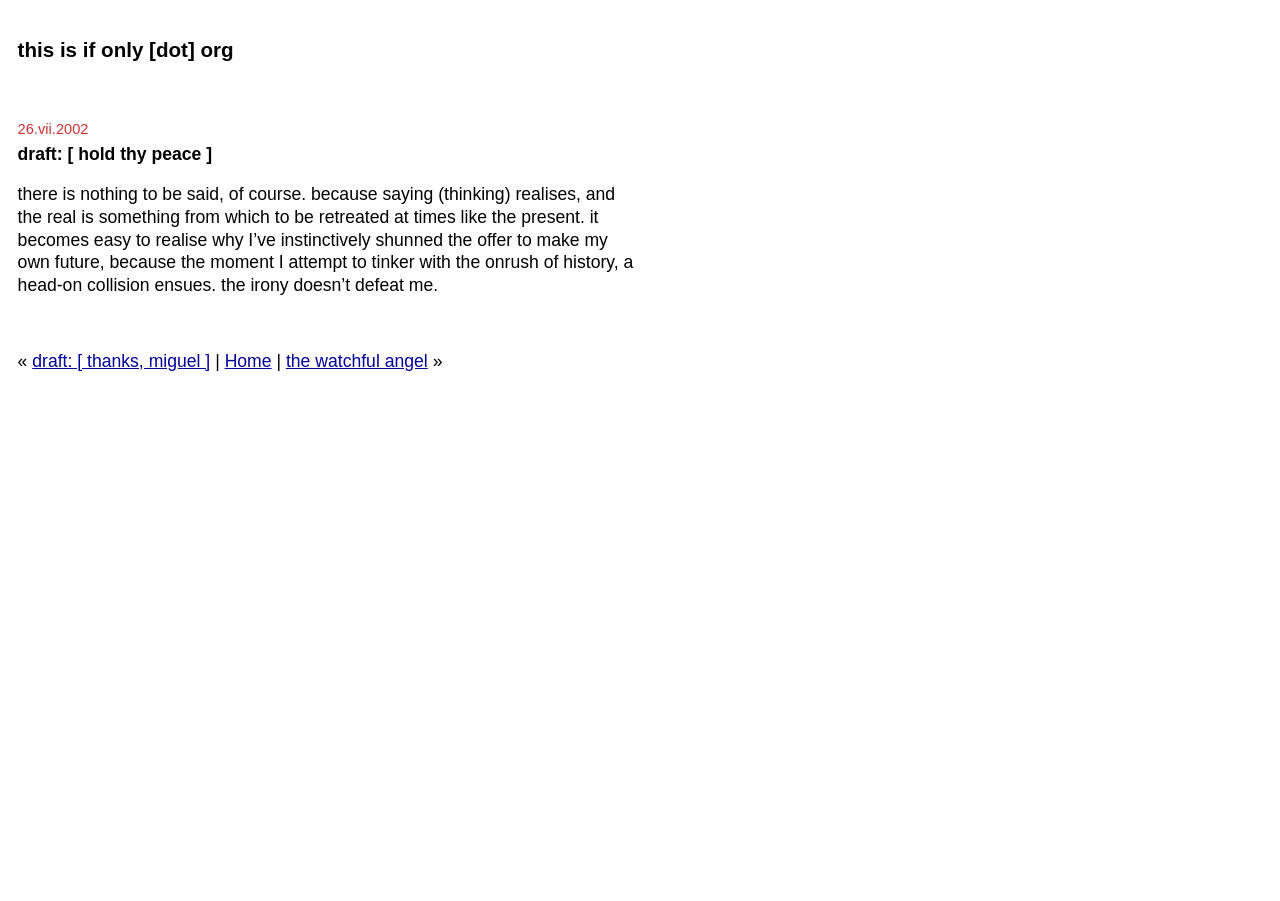Given the element description "Home", identify the bounding box of the corresponding UI element.

[0.175, 0.389, 0.212, 0.412]